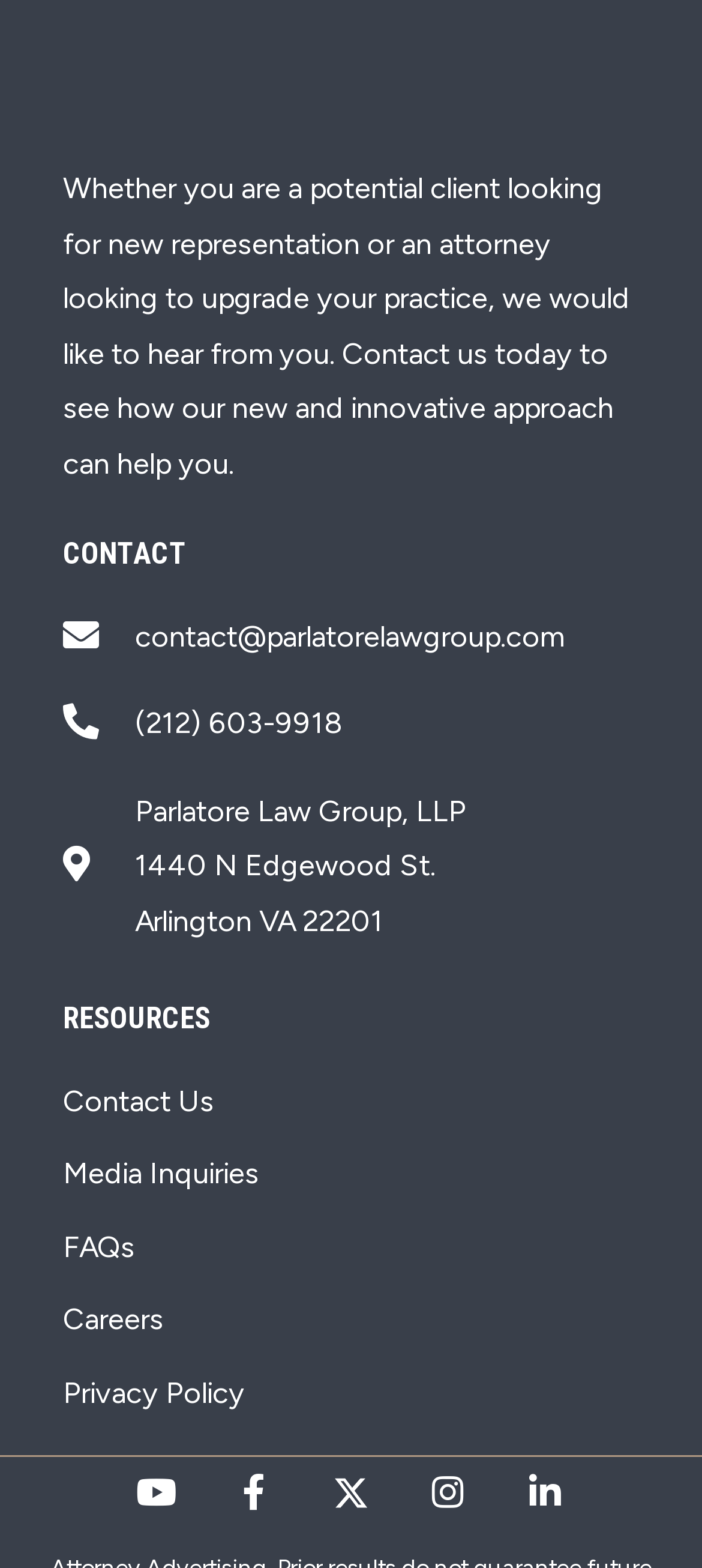Identify the bounding box coordinates for the element that needs to be clicked to fulfill this instruction: "Visit the Facebook page". Provide the coordinates in the format of four float numbers between 0 and 1: [left, top, right, bottom].

[0.31, 0.929, 0.413, 0.975]